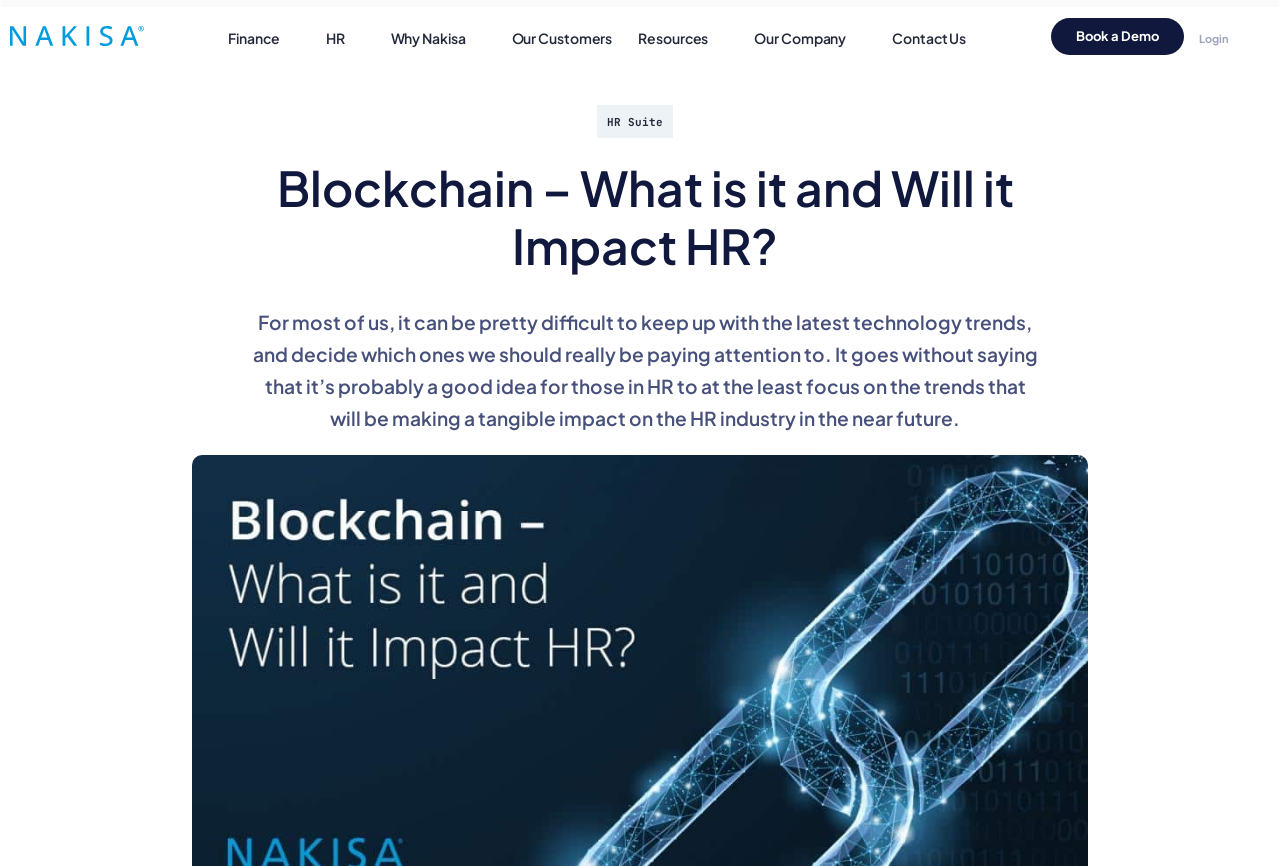Can you find the bounding box coordinates of the area I should click to execute the following instruction: "Click on the 'Finance' link"?

[0.168, 0.017, 0.244, 0.072]